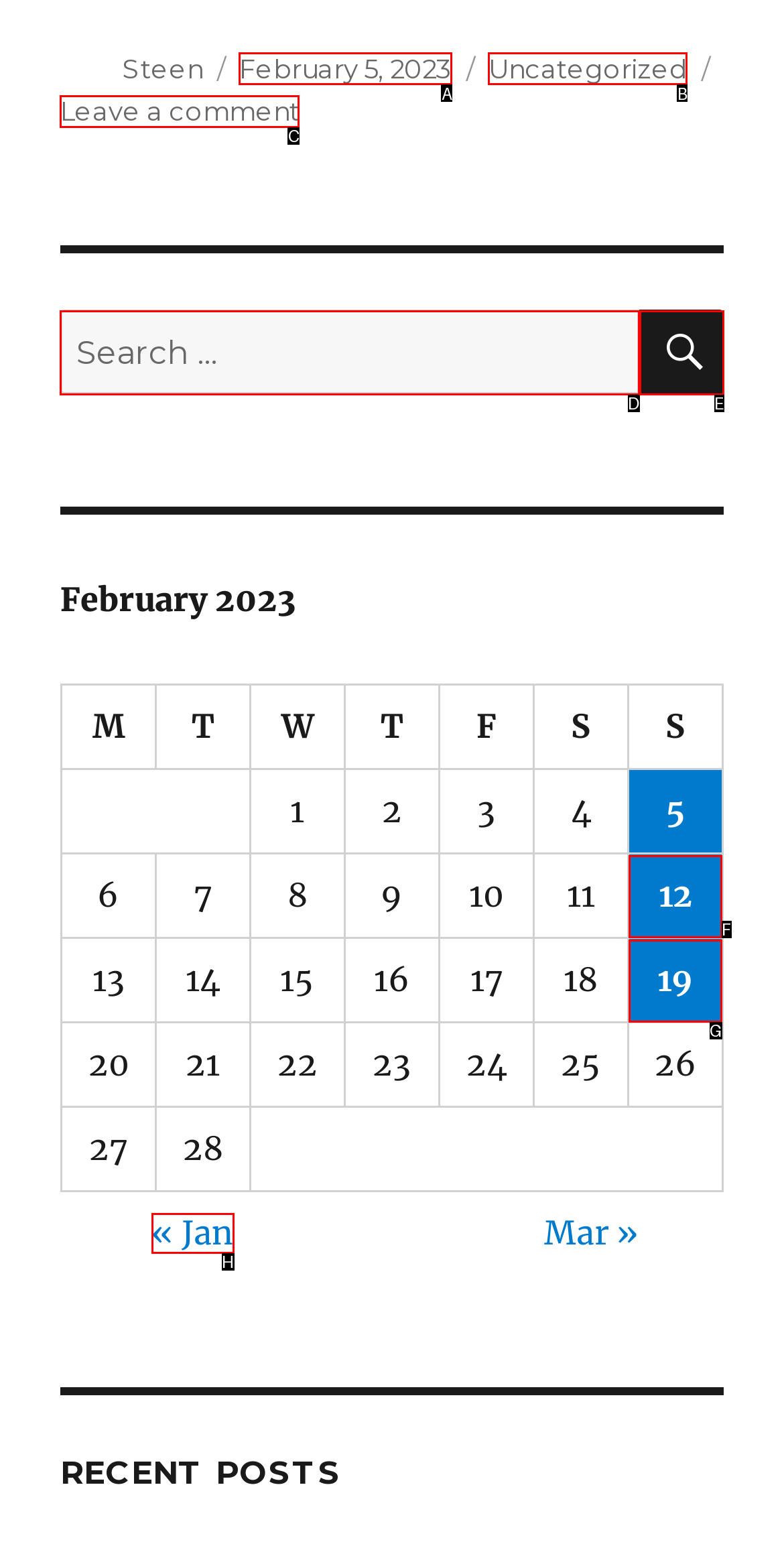Identify the option that corresponds to the description: February 5, 2023February 5, 2023. Provide only the letter of the option directly.

A